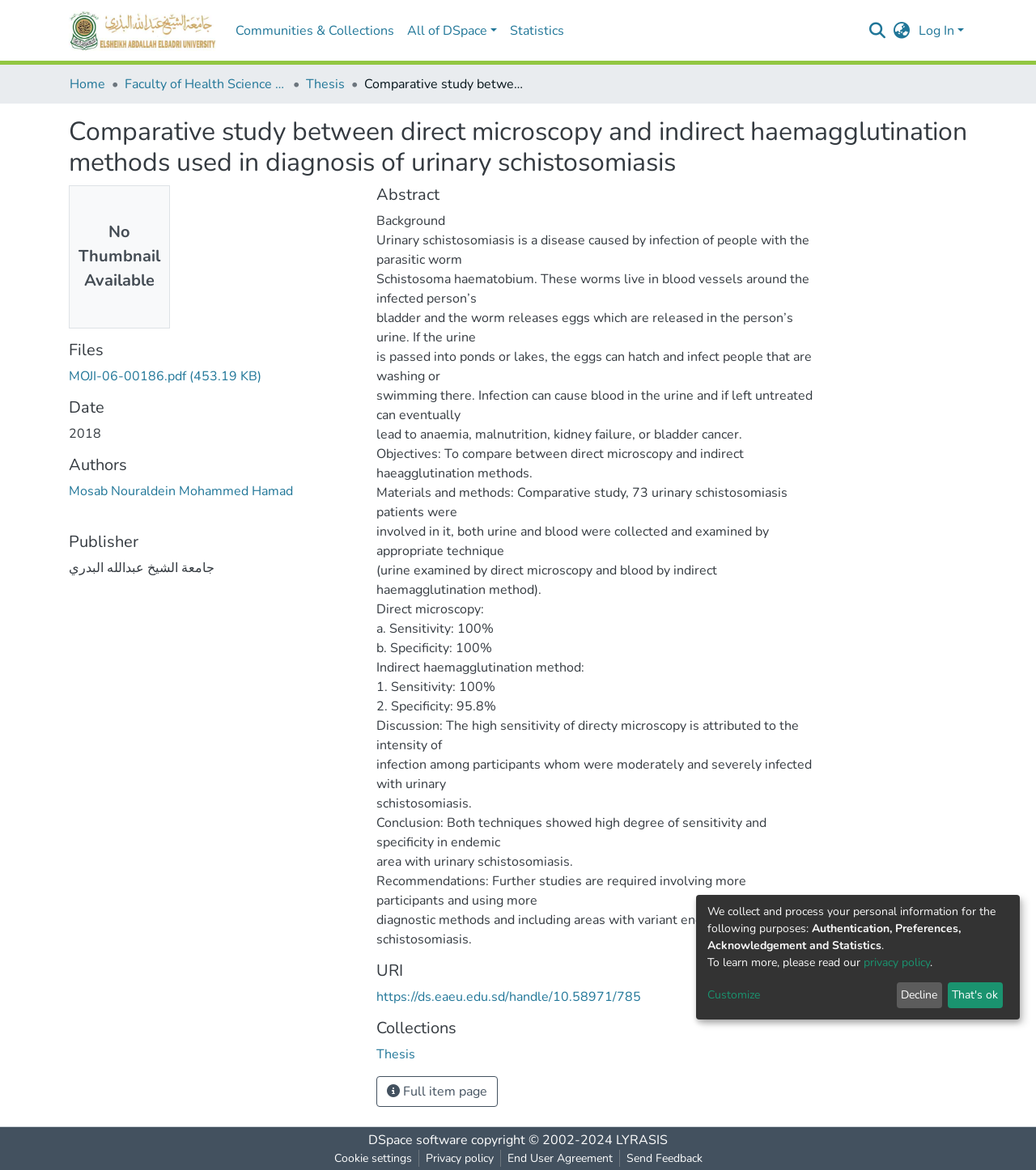What is the purpose of the study mentioned in the abstract?
Based on the image, respond with a single word or phrase.

To compare between direct microscopy and indirect haemagglutination methods